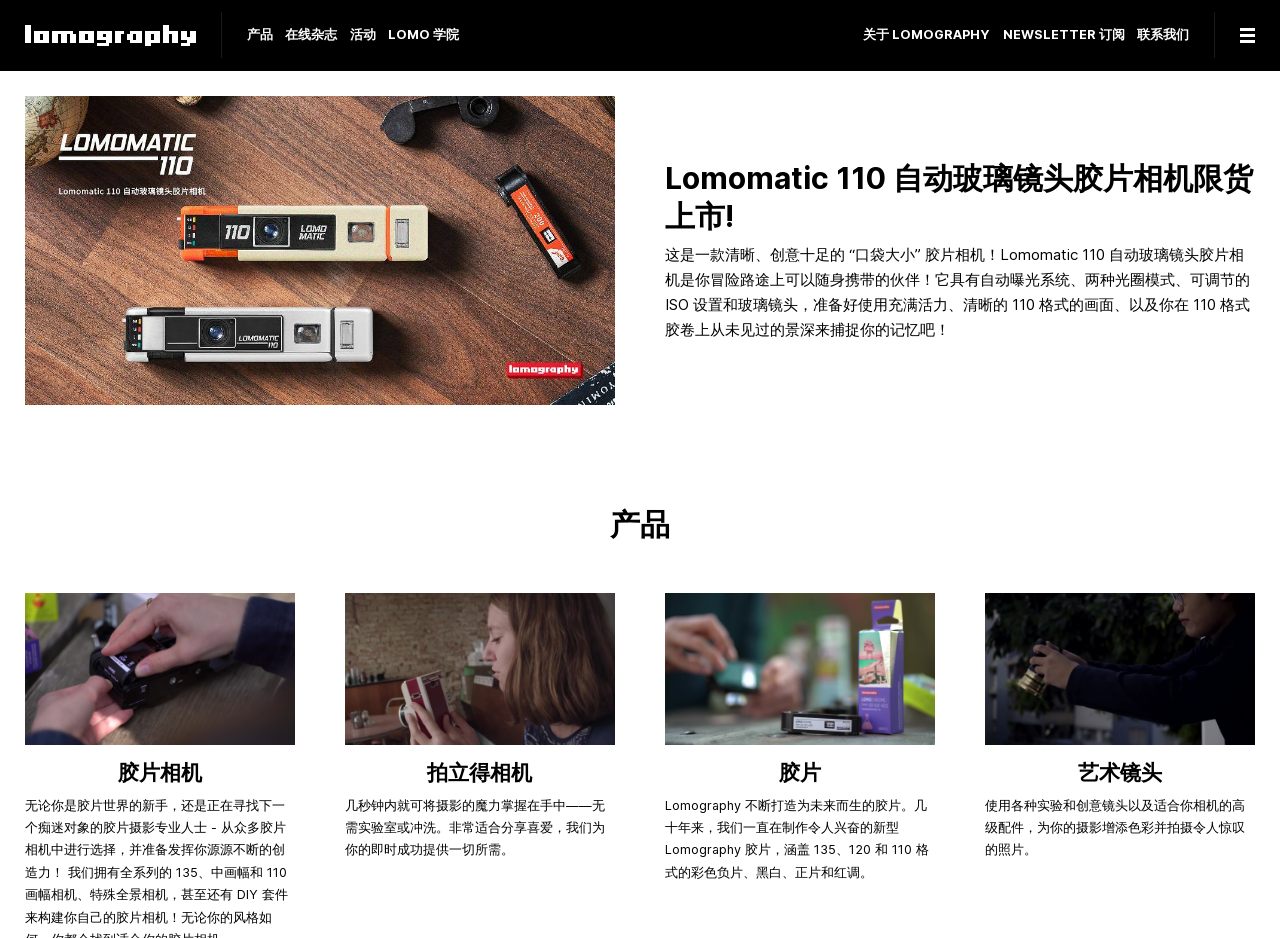Convey a detailed summary of the webpage, mentioning all key elements.

The webpage is about Lomography, a community that loves creative photography. At the top left, there is a logo of Lomography, which is an image linked to the website's homepage. Next to the logo, there are several links to different sections of the website, including "产品" (products), "在线杂志" (online magazine), "活动" (activities), "LOMO 学院" (LOMO academy), "关于 LOMOGRAPHY" (about Lomography), "NEWSLETTER 订阅" (newsletter subscription), and "联系我们" (contact us).

Below the top navigation bar, there is a large image with a heading "Lomomatic 110 自动玻璃镜头胶片相机限货上市!" (Lomomatic 110 Automatic Glass Lens Film Camera Limited Edition!). The image is a promotional picture of the camera, and the heading is a title of the product.

To the right of the image, there is a block of text that describes the features and benefits of the Lomomatic 110 camera. The text explains that it is a creative and compact film camera that can be taken on adventures, with automatic exposure, two aperture modes, adjustable ISO settings, and a glass lens.

Below the product description, there are several headings and links to different categories of products, including "产品" (products), "胶片相机" (film cameras), "拍立得相机" (instant cameras), "胶片" (film), and "艺术镜头" (art lenses). Each category has a brief description and a link to the corresponding page.

Throughout the page, there are several images and links to different sections of the website, creating a visually appealing and interactive experience for users.